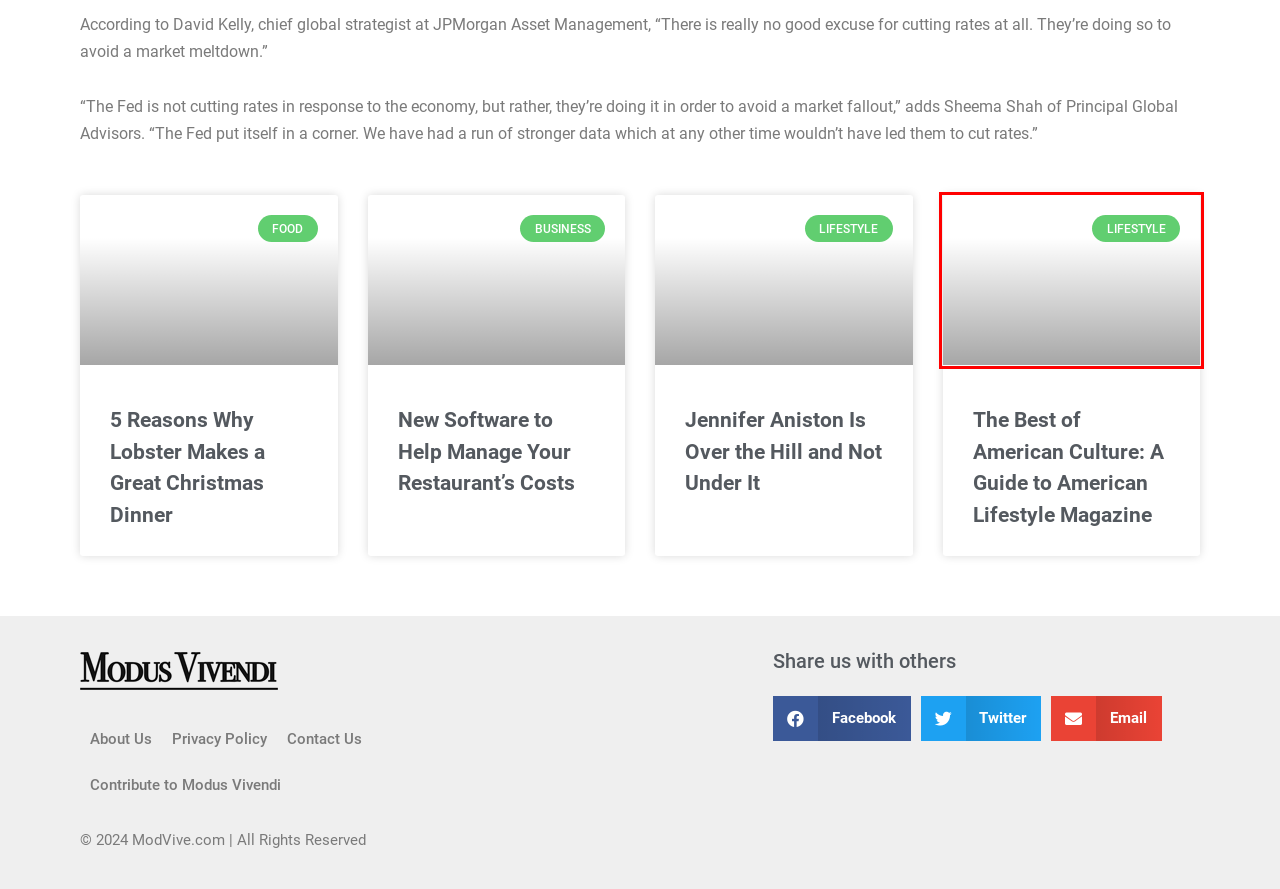You are provided with a screenshot of a webpage that has a red bounding box highlighting a UI element. Choose the most accurate webpage description that matches the new webpage after clicking the highlighted element. Here are your choices:
A. Submit News, Tips or Ideas | Modus Vivendi
B. American Lifestyle Magazine - Explore the U.S.A.
C. Contact Us | Modus Vivendi
D. Privacy Policy | Modus Vivendi
E. New Software to Help Manage Your Restaurant’s Costs | Modus Vivendi
F. Jennifer Aniston Goes Above and Beyond Expectations as Usual | Modus Vivendi
G. About Us | Modus Vivendi
H. 5 Reasons Why Lobster Makes a Great Christmas Dinner | Modus Vivendi

B